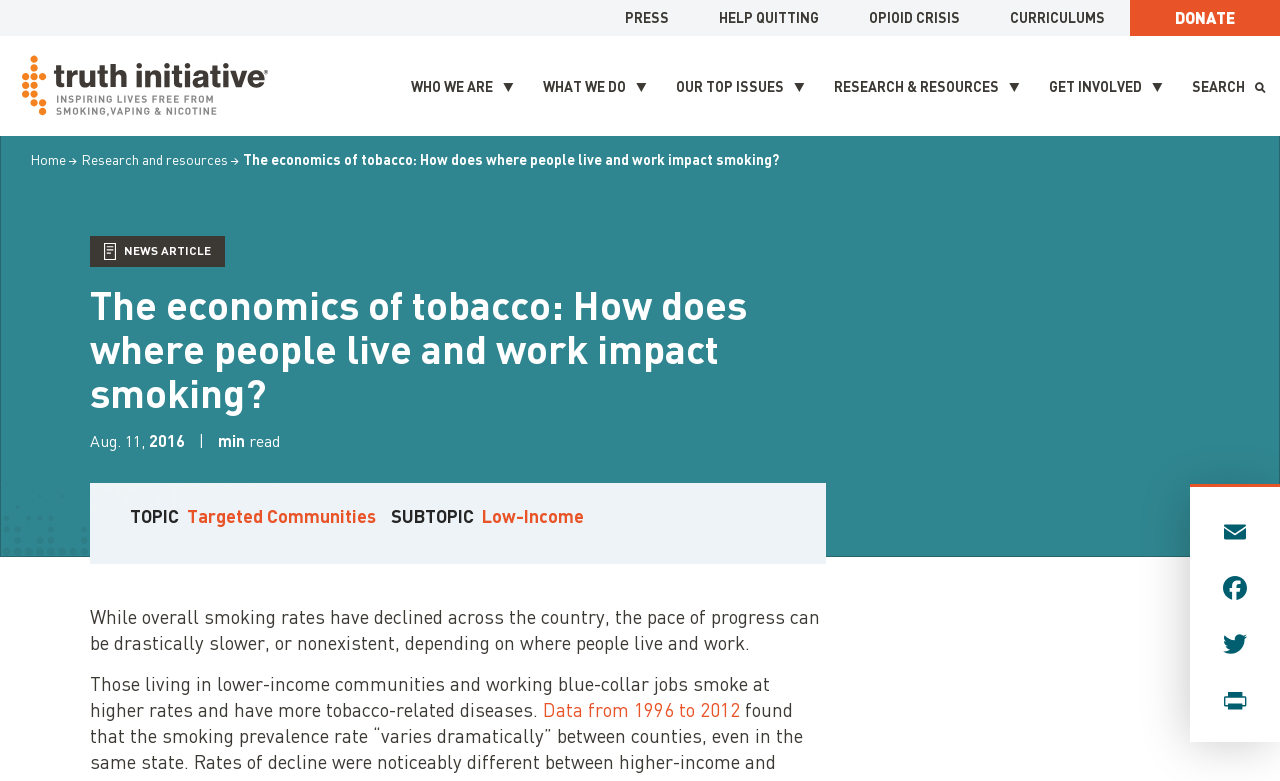What is the organization behind this webpage?
Could you answer the question in a detailed manner, providing as much information as possible?

The image and link 'Truth Initiative' at the top of the webpage suggest that this is the organization behind the webpage, and it is likely that they are the ones providing the information and resources on smoking rates.